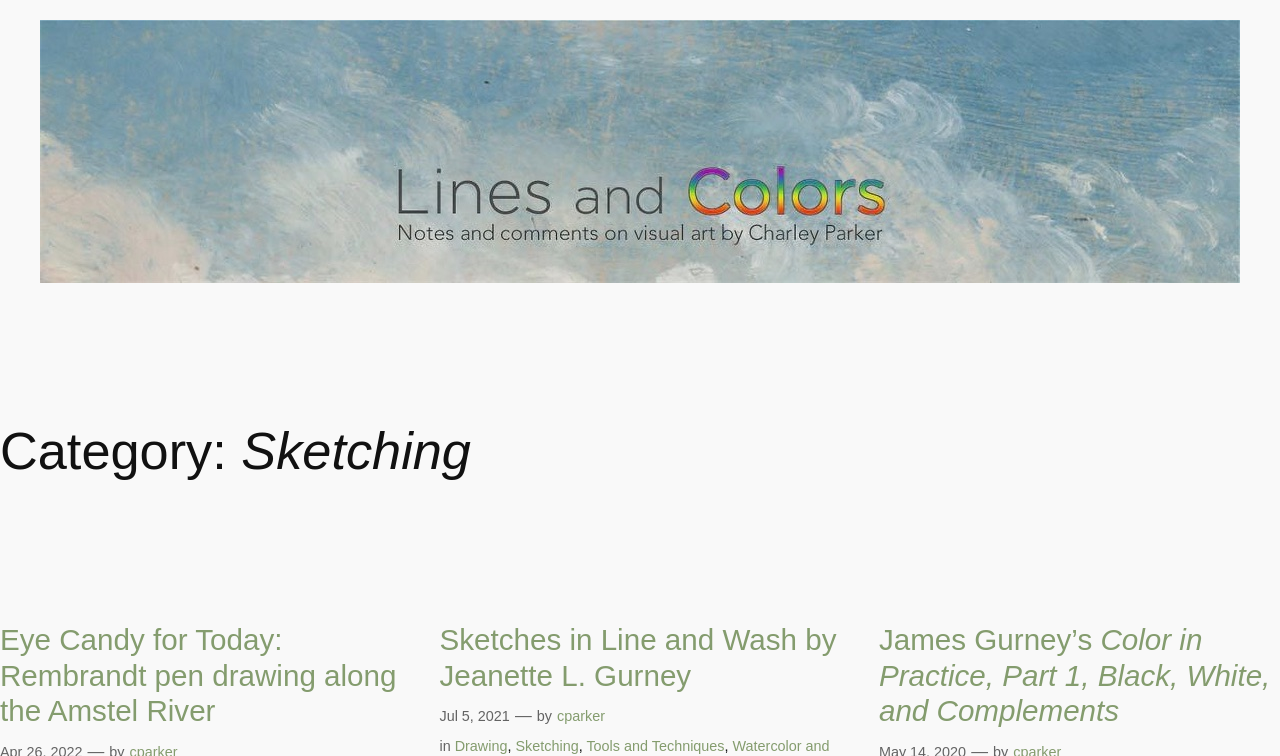Identify the bounding box coordinates of the region that should be clicked to execute the following instruction: "Explore James Gurney’s Color in Practice, Part 1, Black, White, and Complements".

[0.687, 0.823, 1.0, 0.964]